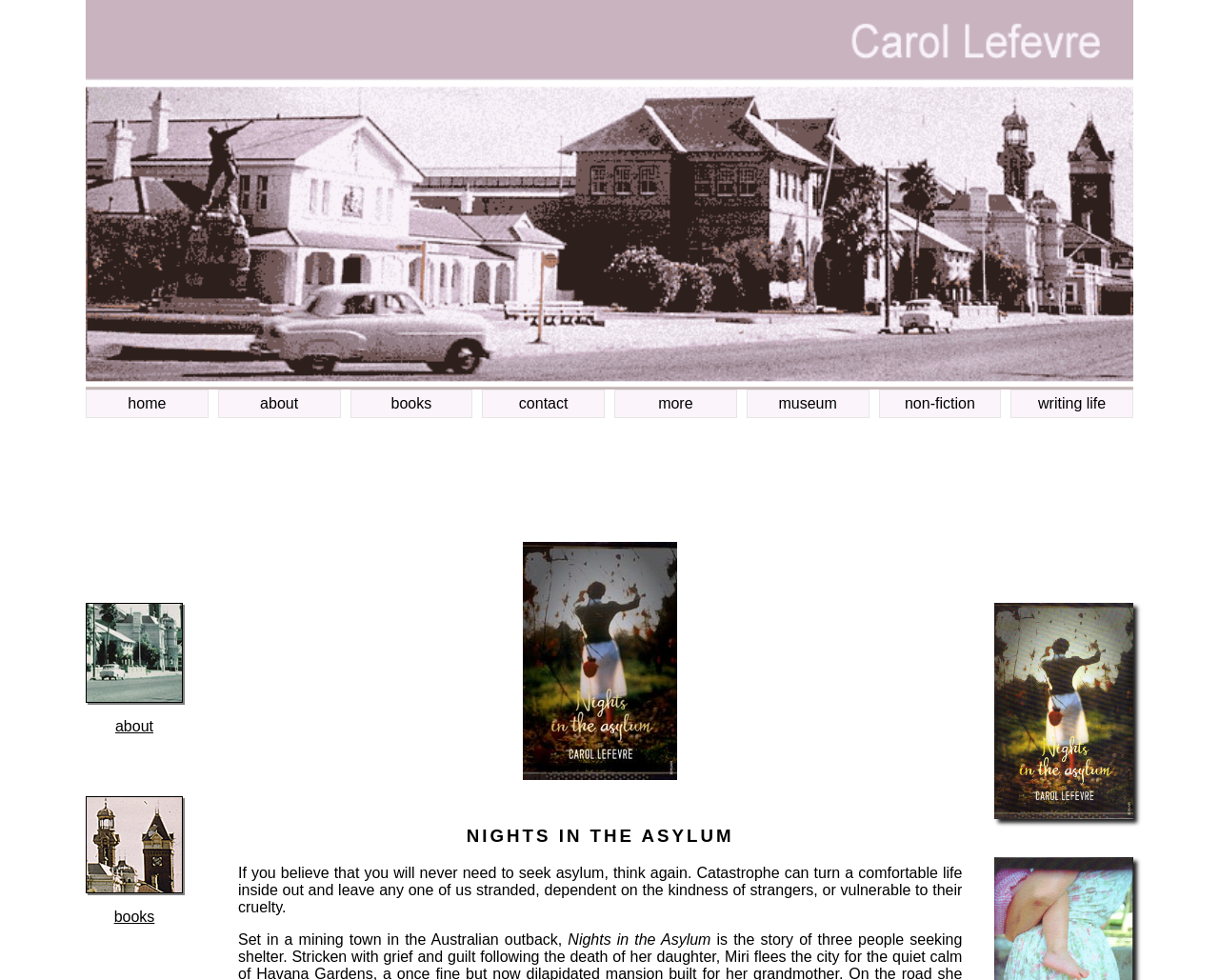Show the bounding box coordinates of the region that should be clicked to follow the instruction: "Click Party With Purpose."

None